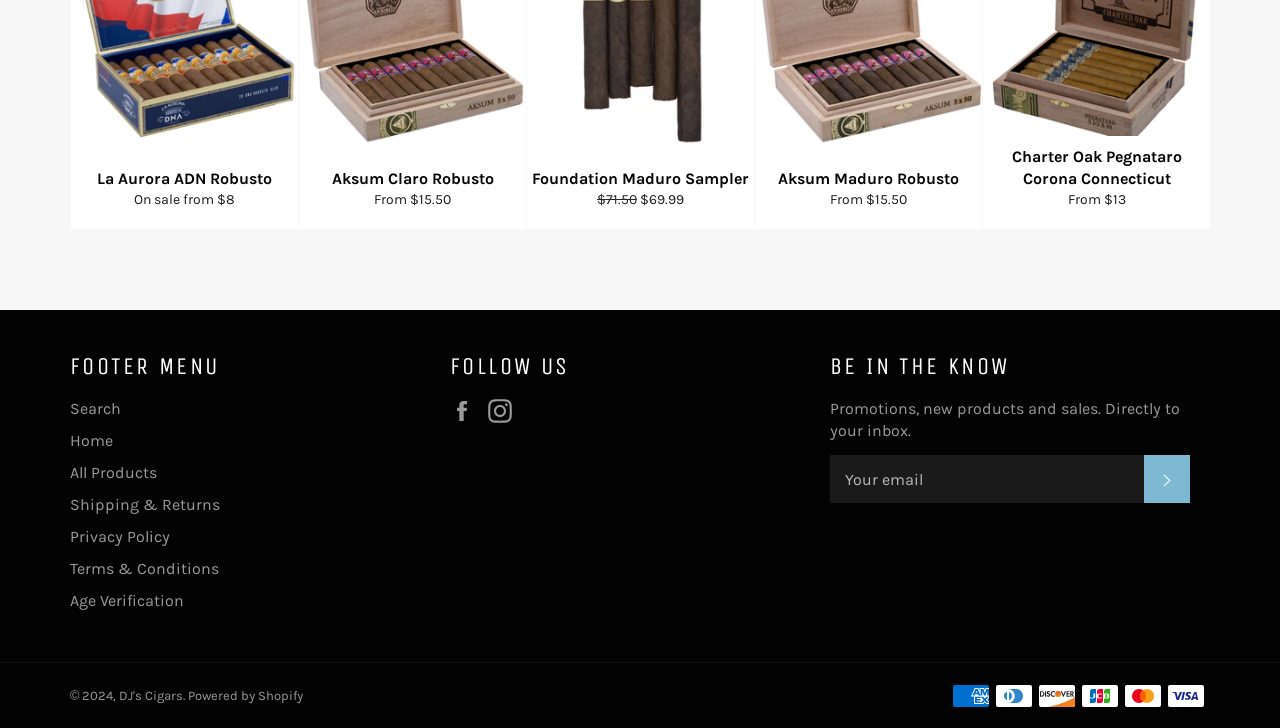Predict the bounding box of the UI element based on the description: "Terms & Conditions". The coordinates should be four float numbers between 0 and 1, formatted as [left, top, right, bottom].

[0.055, 0.768, 0.171, 0.794]